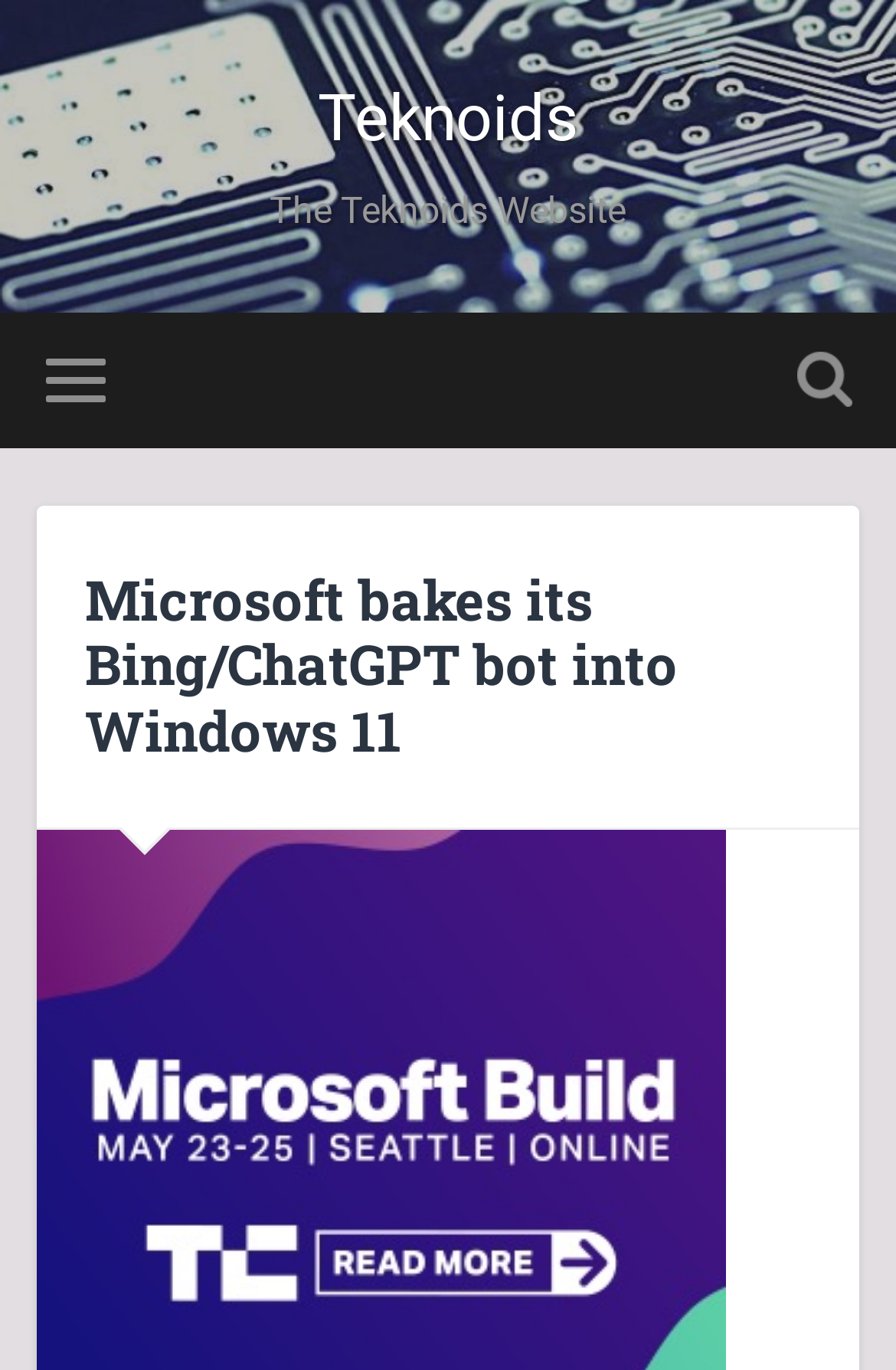Using the provided element description, identify the bounding box coordinates as (top-left x, top-left y, bottom-right x, bottom-right y). Ensure all values are between 0 and 1. Description: Teknoids

[0.355, 0.059, 0.645, 0.114]